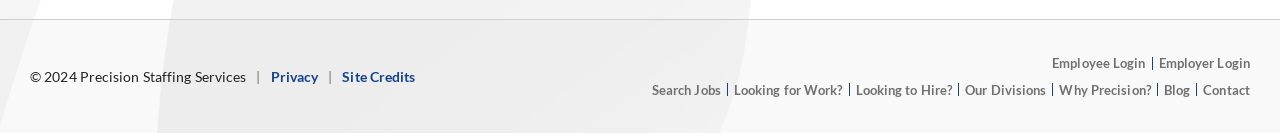Please find the bounding box coordinates of the section that needs to be clicked to achieve this instruction: "login as an employee".

[0.822, 0.37, 0.895, 0.563]